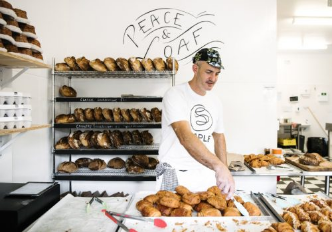Give a thorough and detailed caption for the image.

In a lively bakery setting, a artisan baker is seen at work, embodying the spirit of craftsmanship and dedication. Wearing a white t-shirt emblazoned with the letter "S," and a patterned chef’s hat, he expertly arranges freshly baked goods on a display table. The background features shelves lined with an array of artisanal breads, showcasing his skill in sourdough baking. Above him, the playful slogan "PEACE & LOAF" adds a whimsical touch to the environment. The scene captures the essence of a local bakery, highlighting the baker's passion for his craft as he prepares to serve the community with delicious, handmade breads and pastries.